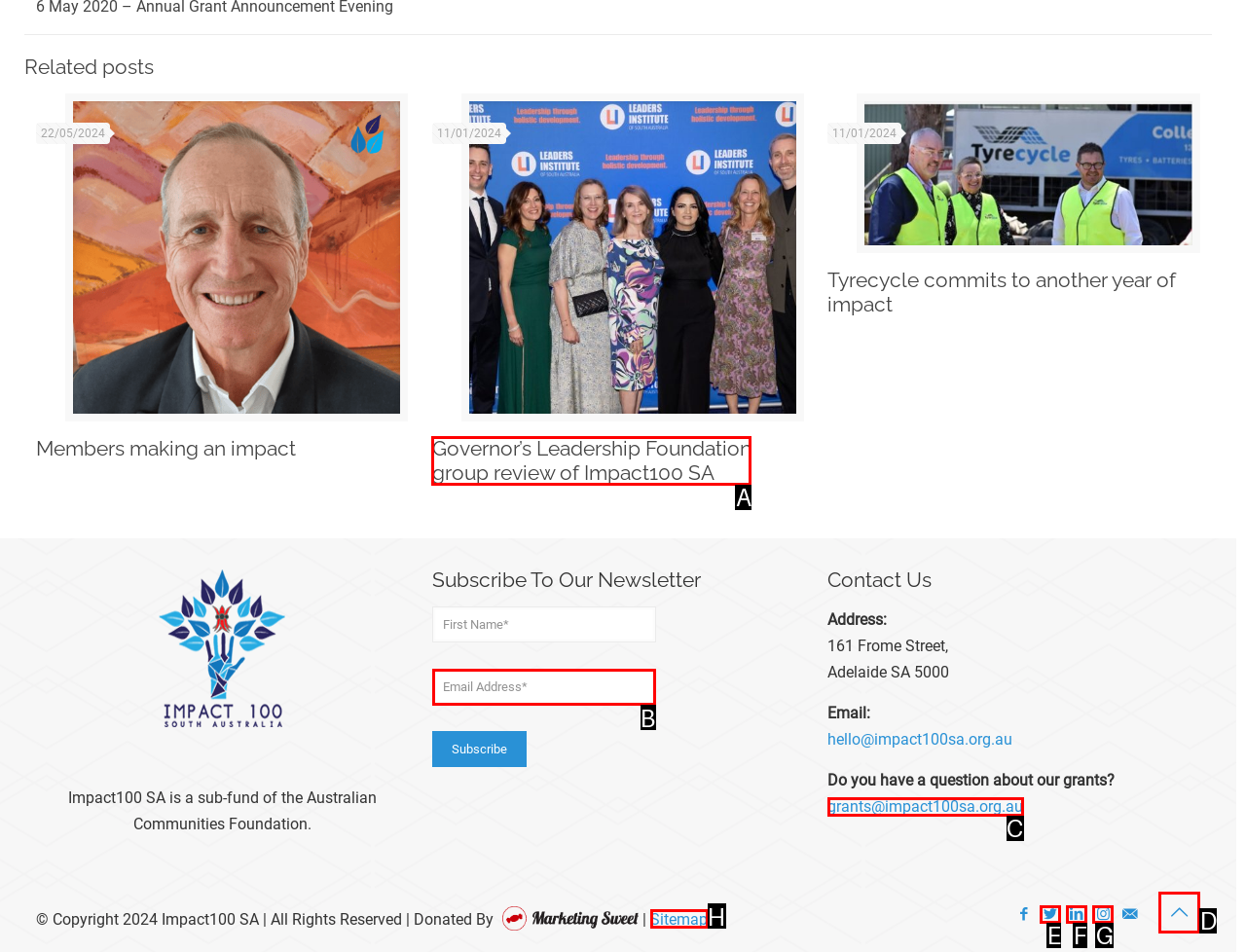Decide which letter you need to select to fulfill the task: Enter email address in the 'Email Address*' field
Answer with the letter that matches the correct option directly.

B